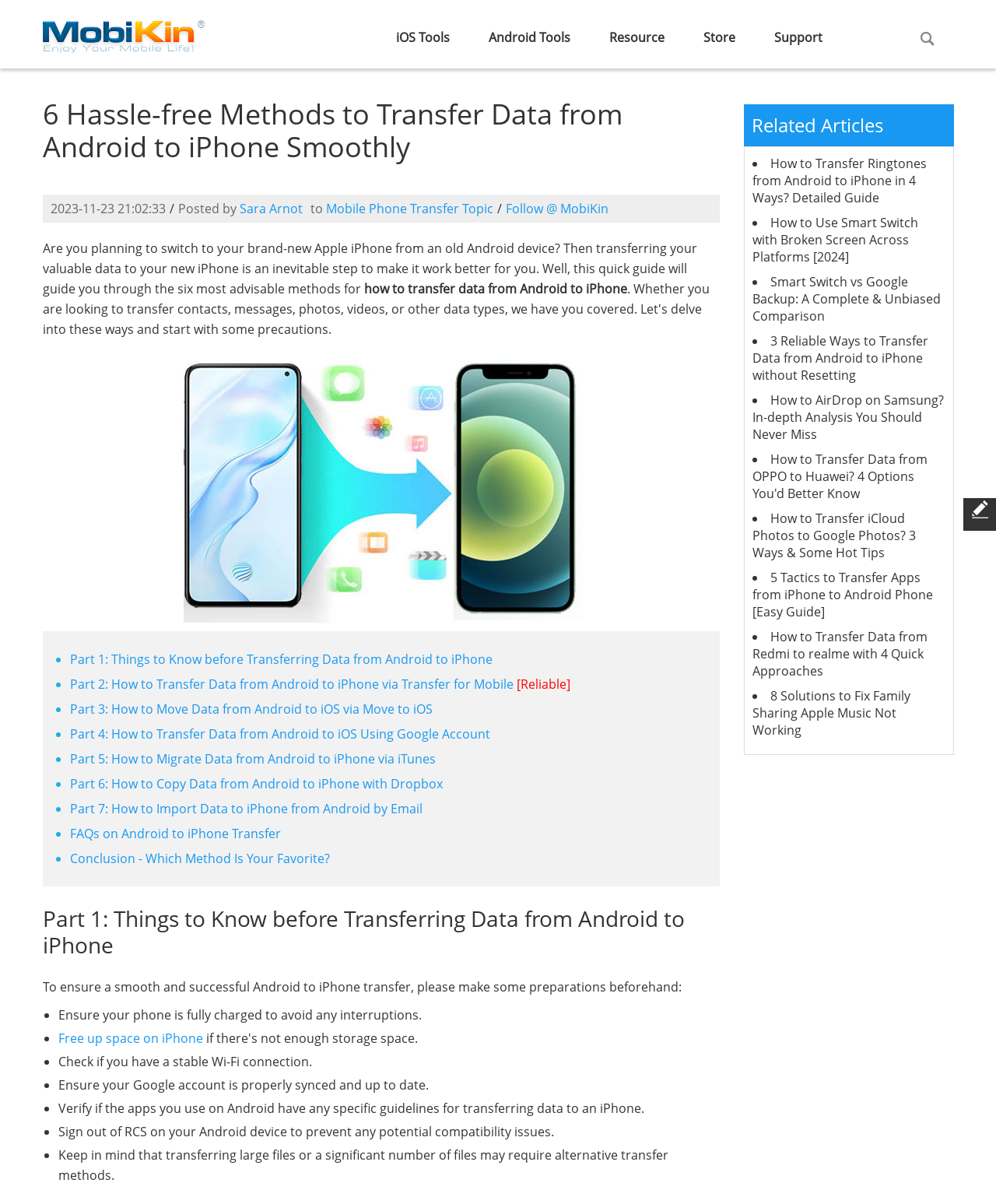What is the alternative transfer method for large files or a significant number of files?
Using the picture, provide a one-word or short phrase answer.

Other transfer methods